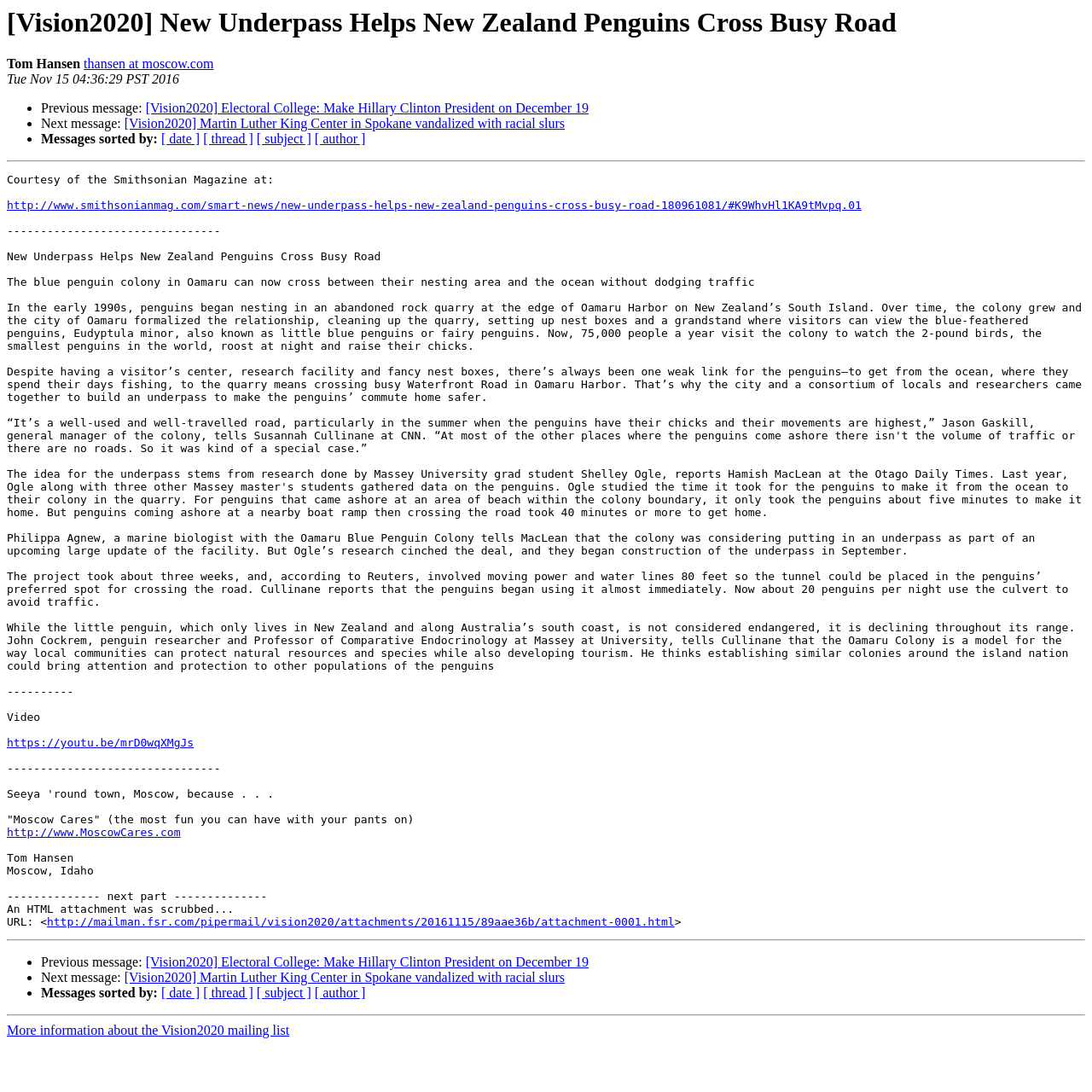From the webpage screenshot, identify the region described by cbs mornings. Provide the bounding box coordinates as (top-left x, top-left y, bottom-right x, bottom-right y), with each value being a floating point number between 0 and 1.

None